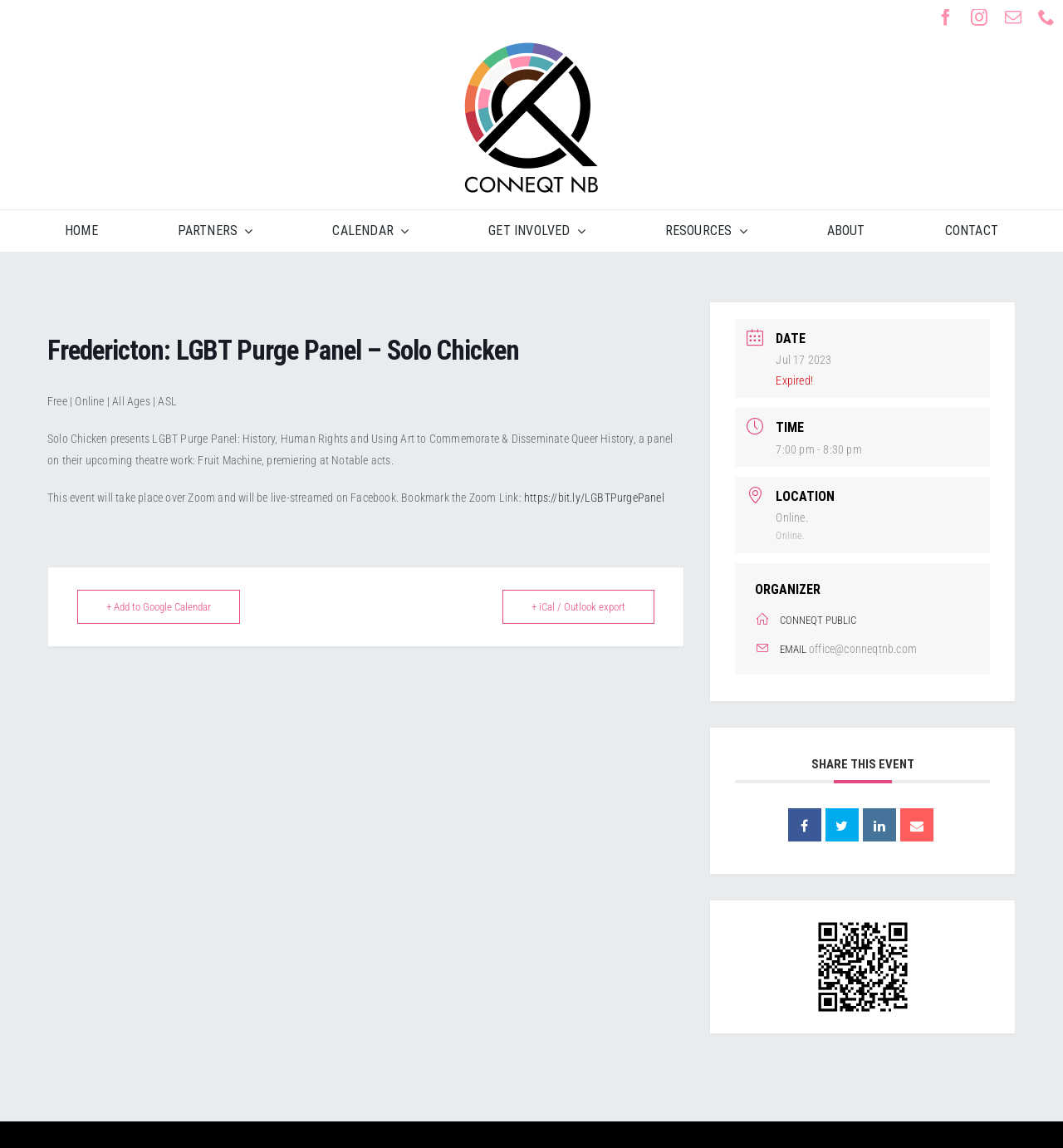Determine the bounding box for the described UI element: "About".

[0.758, 0.183, 0.833, 0.219]